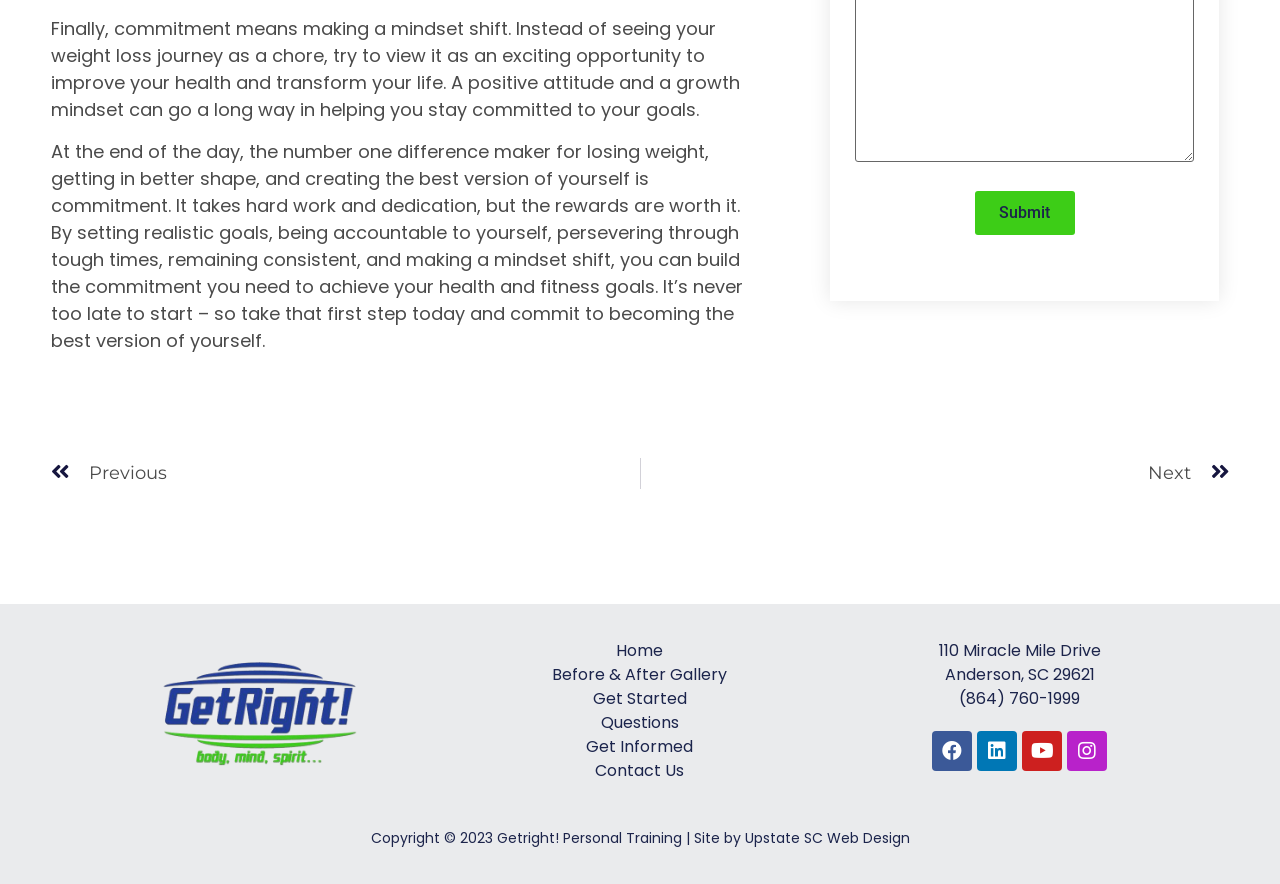Answer the question in one word or a short phrase:
What is the purpose of the 'Submit' button?

To submit a form